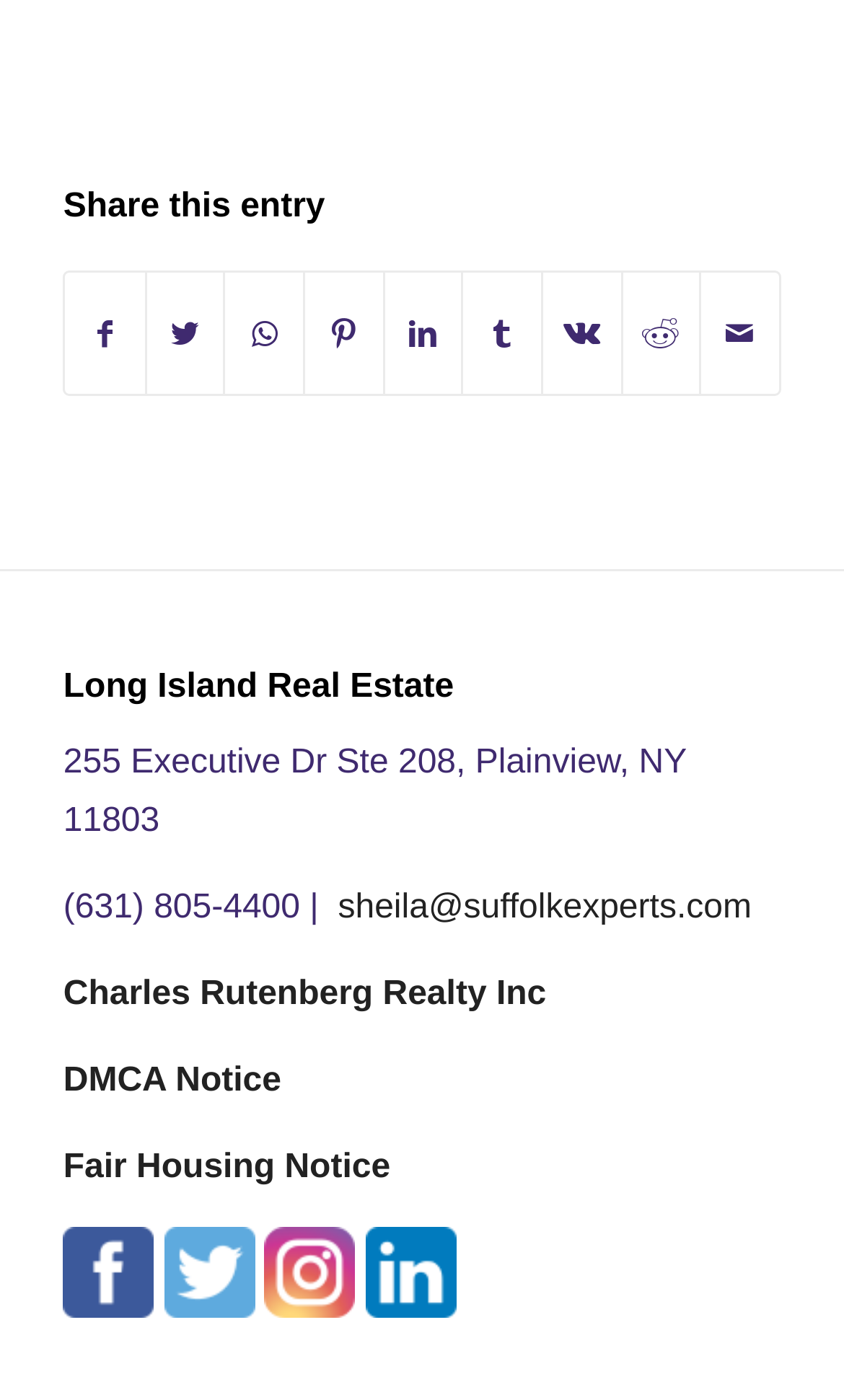What is the phone number of the real estate company?
Offer a detailed and exhaustive answer to the question.

I found the phone number in the static text element that contains the address and phone number of the company, which is '(631) 805-4400'.